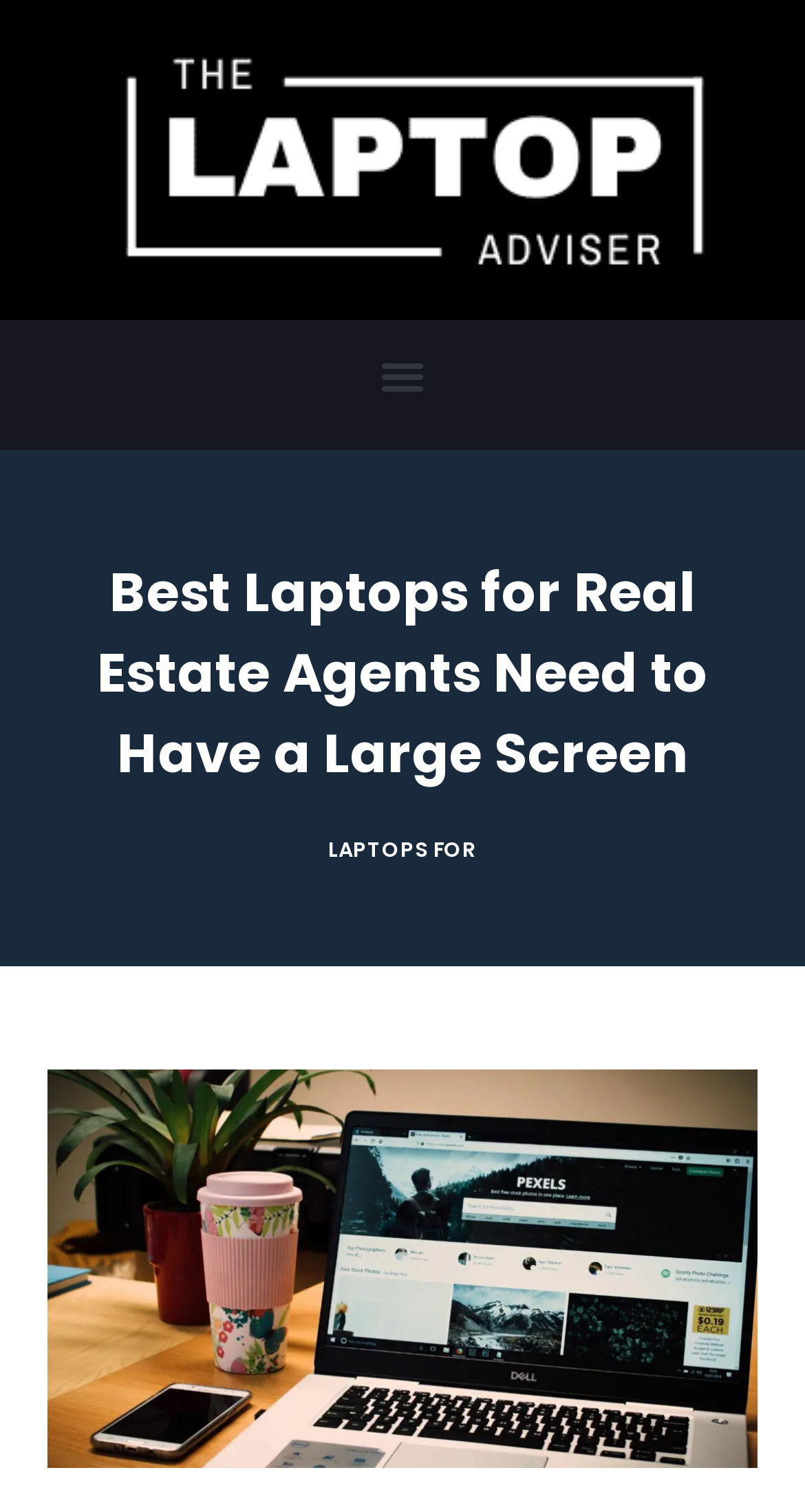What is the main topic of this webpage?
Please use the image to provide an in-depth answer to the question.

The webpage's title and headings suggest that the main topic is about laptops suitable for real estate agents, and the content is likely to discuss the requirements and recommendations for such laptops.